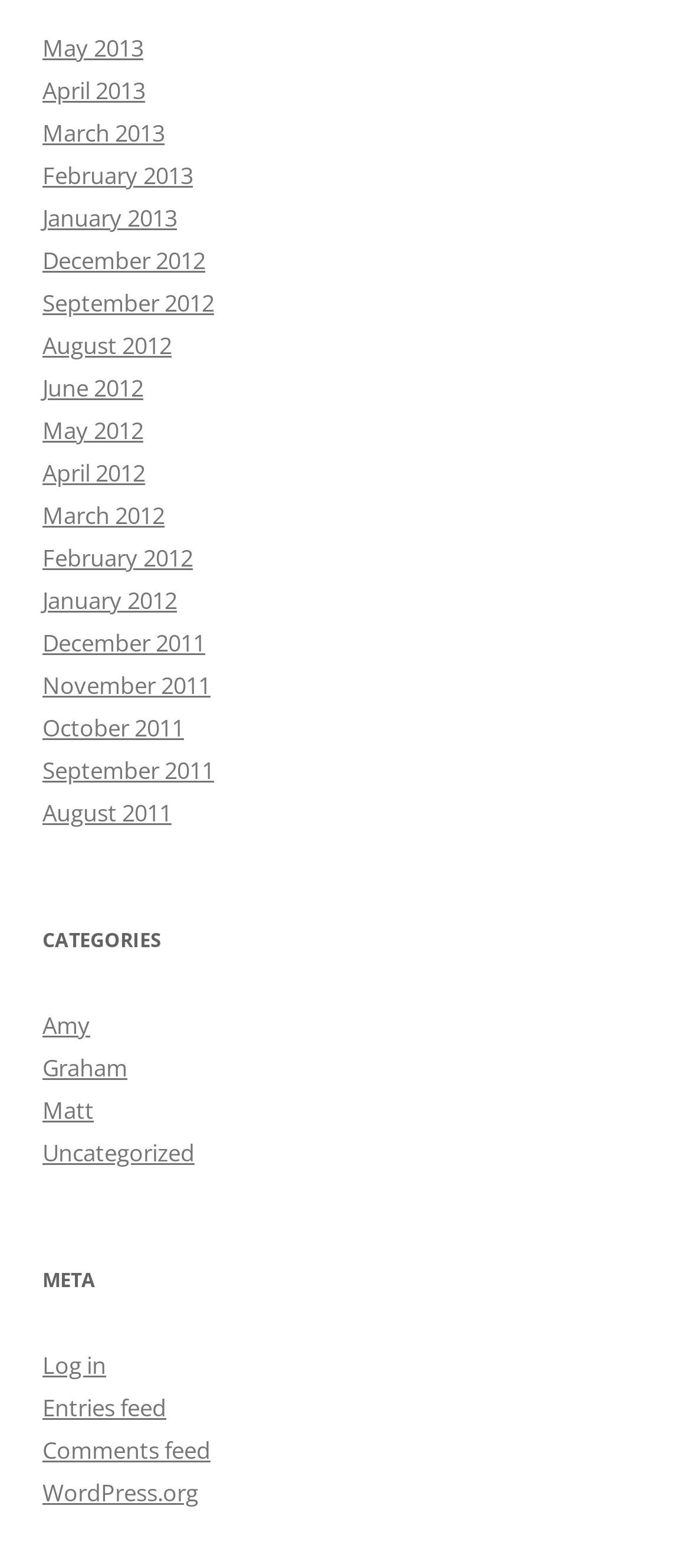Answer briefly with one word or phrase:
How many months are listed in the webpage?

18